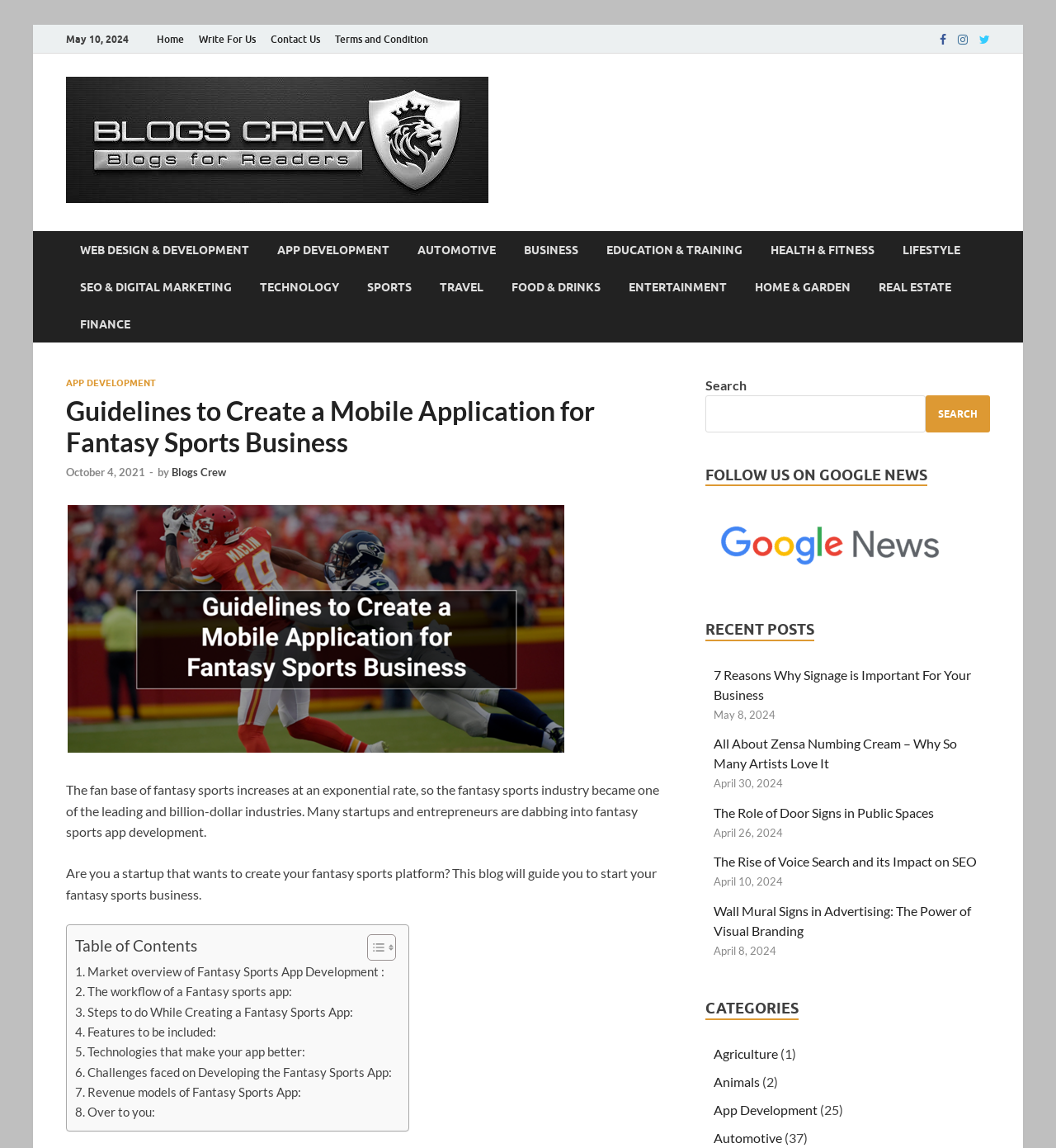How many recent posts are listed on the webpage?
Refer to the image and give a detailed answer to the question.

I counted the number of recent posts listed under the 'RECENT POSTS' heading, and I found 5 posts, including '7 Reasons Why Signage is Important For Your Business', 'All About Zensa Numbing Cream – Why So Many Artists Love It', and so on.